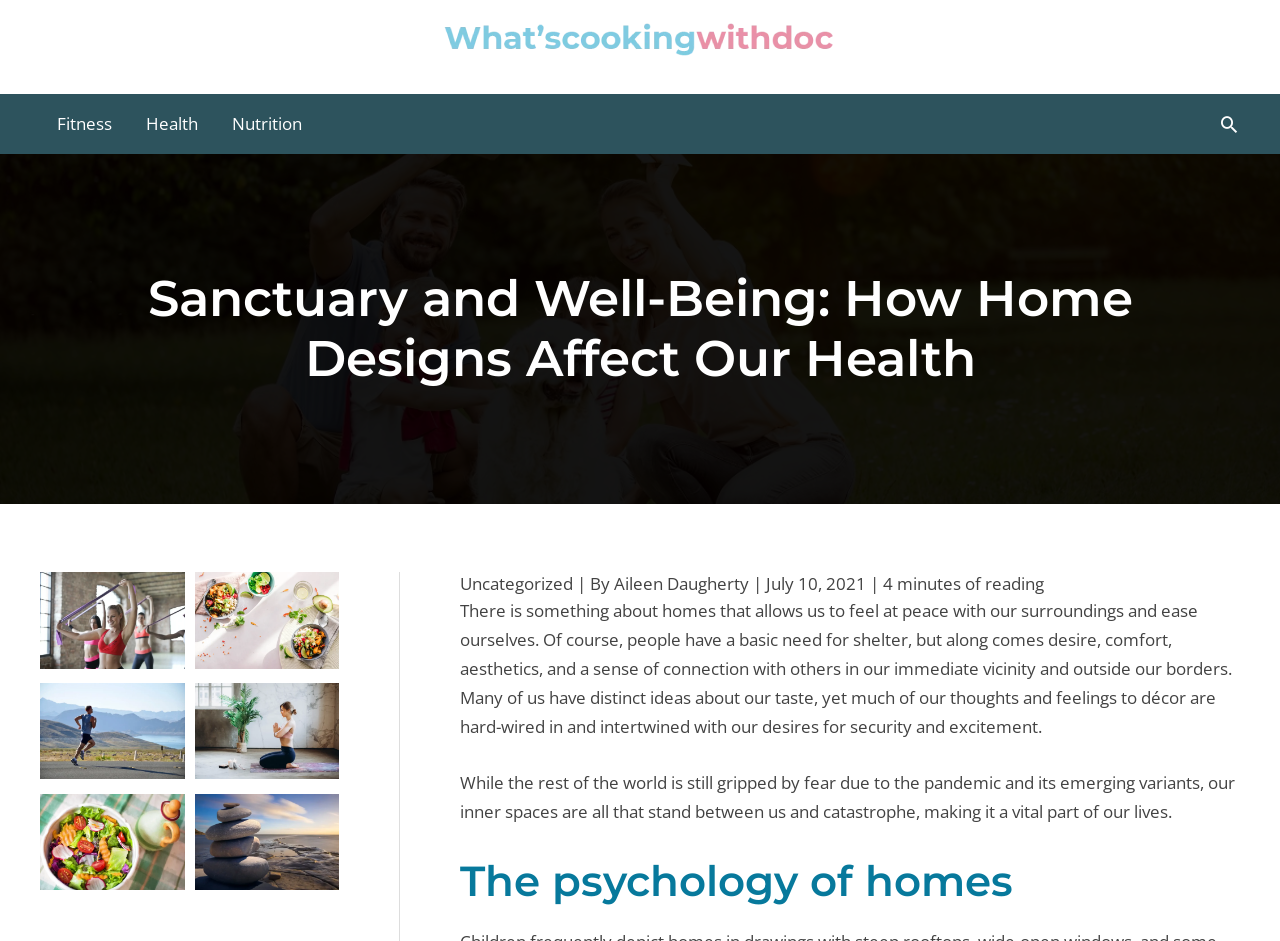Provide a thorough description of the webpage's content and layout.

The webpage is about the impact of home décor on one's well-being. At the top, there is a logo on the left and a navigation menu with links to "Fitness", "Health", and "Nutrition" on the left, and a search icon link on the right. Below the navigation menu, there is a large image of a home that spans the entire width of the page.

The main content of the page is divided into two columns. On the left, there is a heading that reads "Sanctuary and Well-Being: How Home Designs Affect Our Health". Below the heading, there are four figures, each containing an image related to health and wellness, such as people exercising, healthy food, and a person doing yoga. These figures are stacked vertically, with each one below the previous one.

On the right, there is a block of text that discusses the importance of homes in providing comfort and security. The text is divided into three paragraphs, with the first paragraph introducing the idea that homes are not just a basic need but also a source of comfort and connection. The second paragraph mentions the pandemic and how it has made our inner spaces vital to our lives. The third paragraph is not present in the provided accessibility tree, but it likely continues the discussion on the psychology of homes.

Above the block of text, there is a header section that contains links to "Uncategorized" and the author's name, "Aileen Daugherty", as well as the date and time of the post.